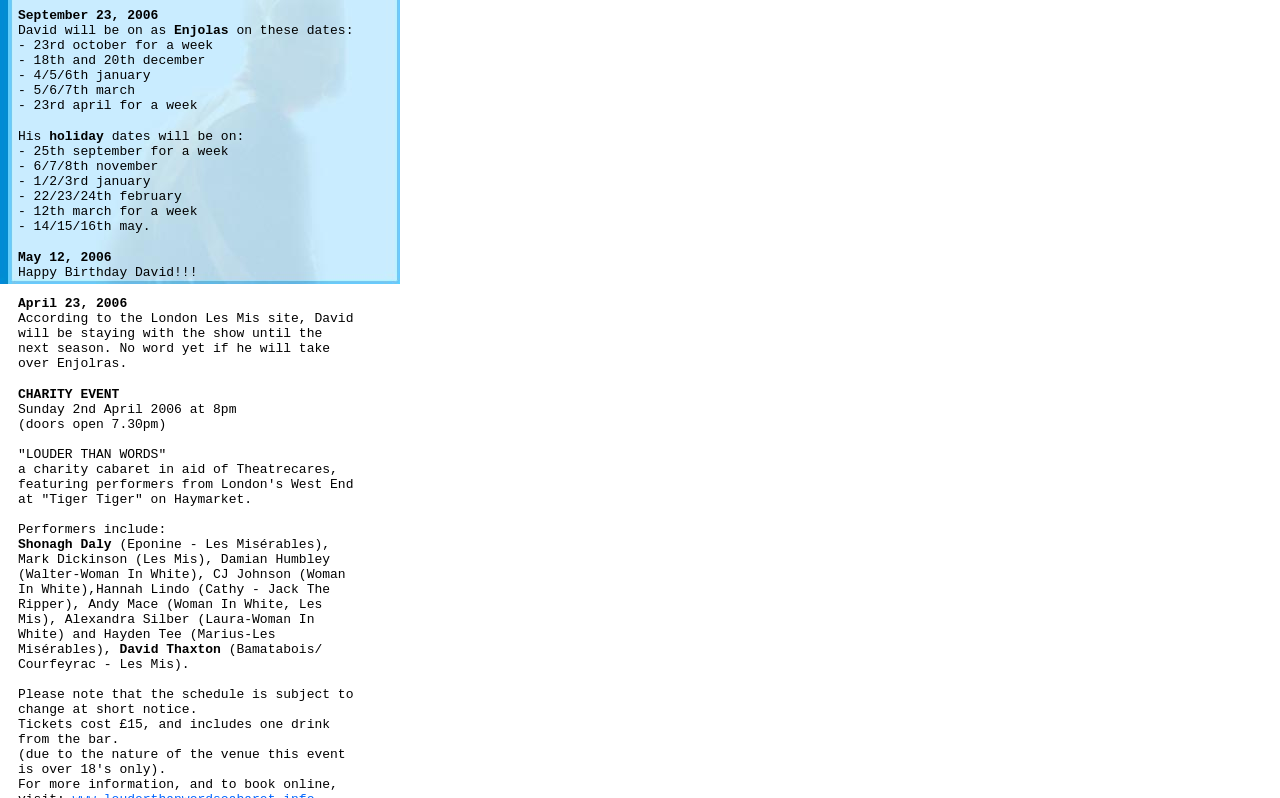Who is performing at the charity event?
Based on the image, please offer an in-depth response to the question.

I found the answer by looking at the list of performers mentioned, including Shonagh Daly, Mark Dickinson, Damian Humbley, and others.